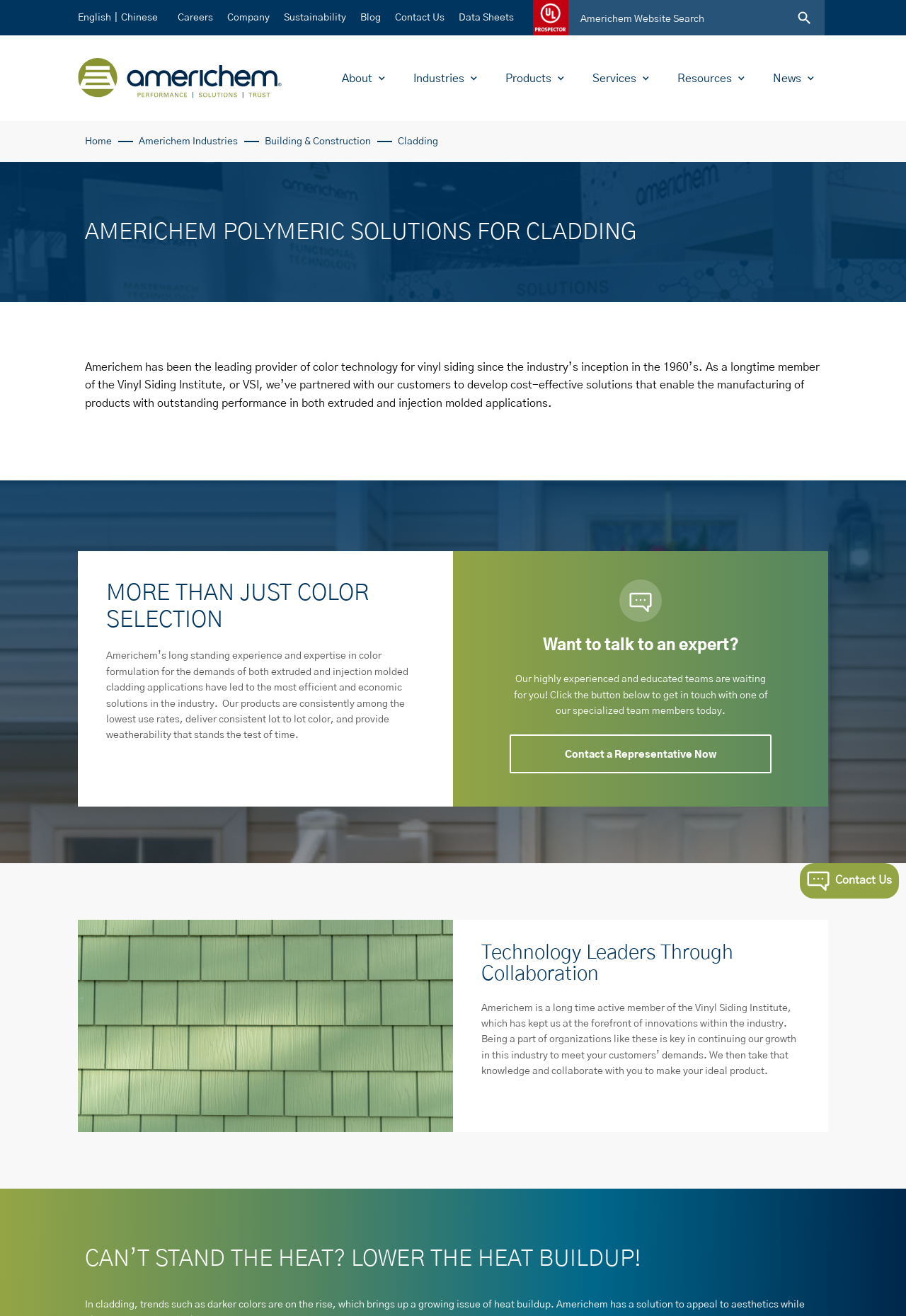Use a single word or phrase to answer the following:
What is the language of the webpage?

English